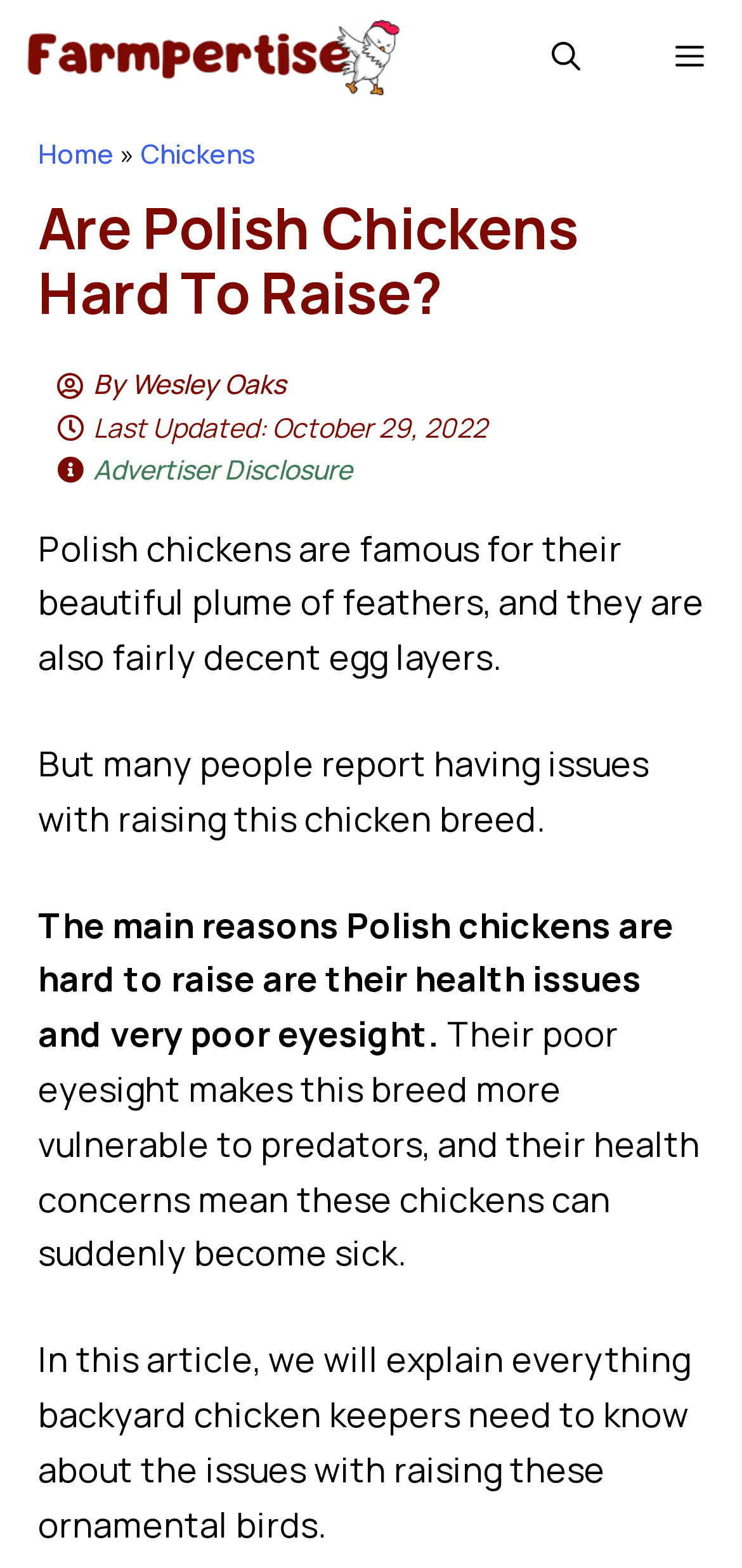Explain in detail what is displayed on the webpage.

The webpage is about raising Polish chickens, specifically discussing the challenges and issues that come with it. At the top left corner, there is a logo of "Farmpertise" which is also a link, accompanied by a menu button on the top right corner. Below the logo, there is a navigation bar with breadcrumbs, showing the path "Home » Chickens". 

The main title "Are Polish Chickens Hard To Raise?" is prominently displayed in the middle of the top section. Below the title, there is information about the author, "By Wesley Oaks", and the last updated date, "October 29, 2022". There is also a link to "Advertiser Disclosure" on the same line.

The main content of the webpage is divided into several paragraphs. The first paragraph introduces Polish chickens, describing their beautiful feathers and decent egg-laying abilities. The following paragraphs discuss the challenges of raising Polish chickens, including their health issues and poor eyesight, which make them vulnerable to predators and prone to sudden illness. The final paragraph summarizes the purpose of the article, which is to provide information for backyard chicken keepers about the issues with raising Polish chickens.